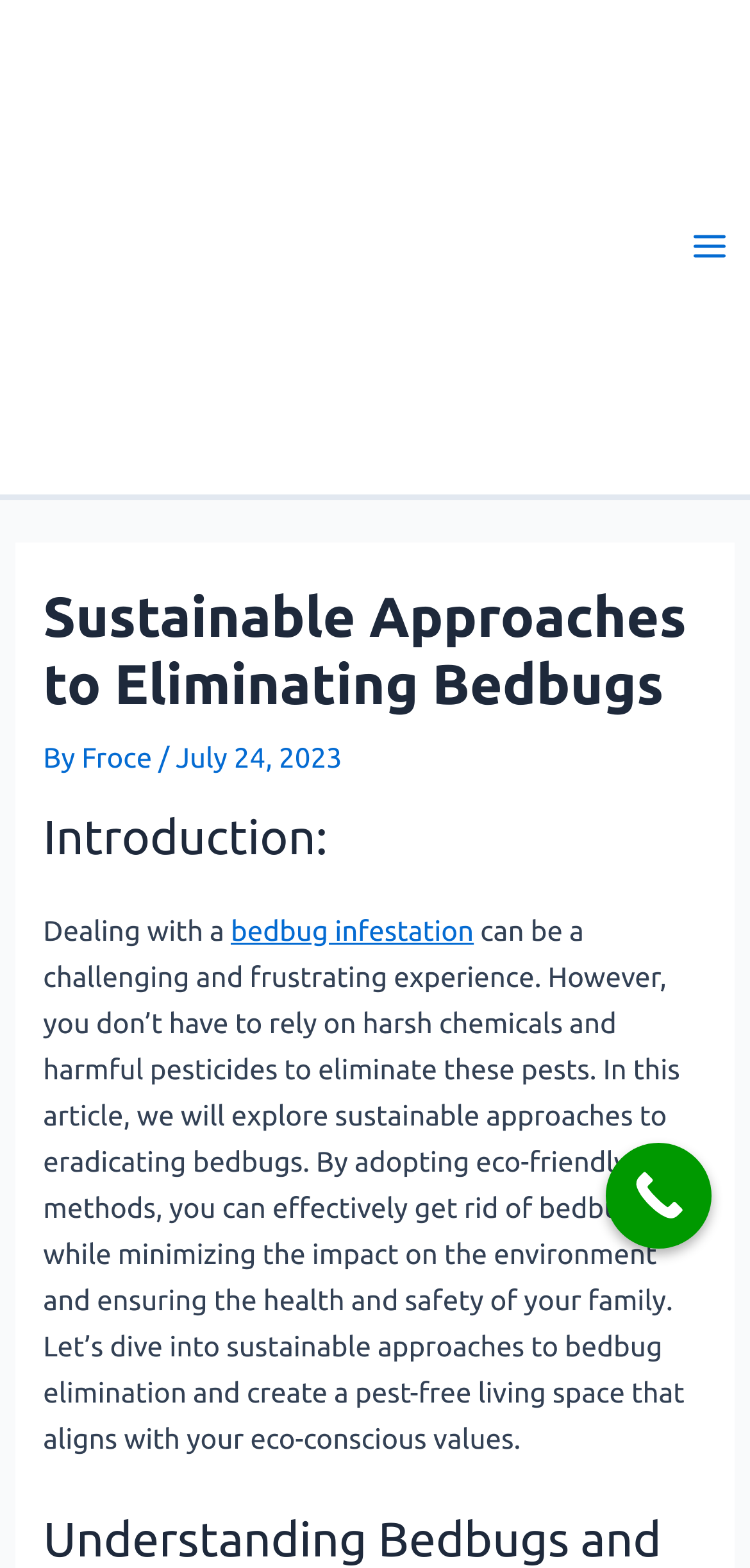Who wrote the article?
Based on the image, give a one-word or short phrase answer.

Froce